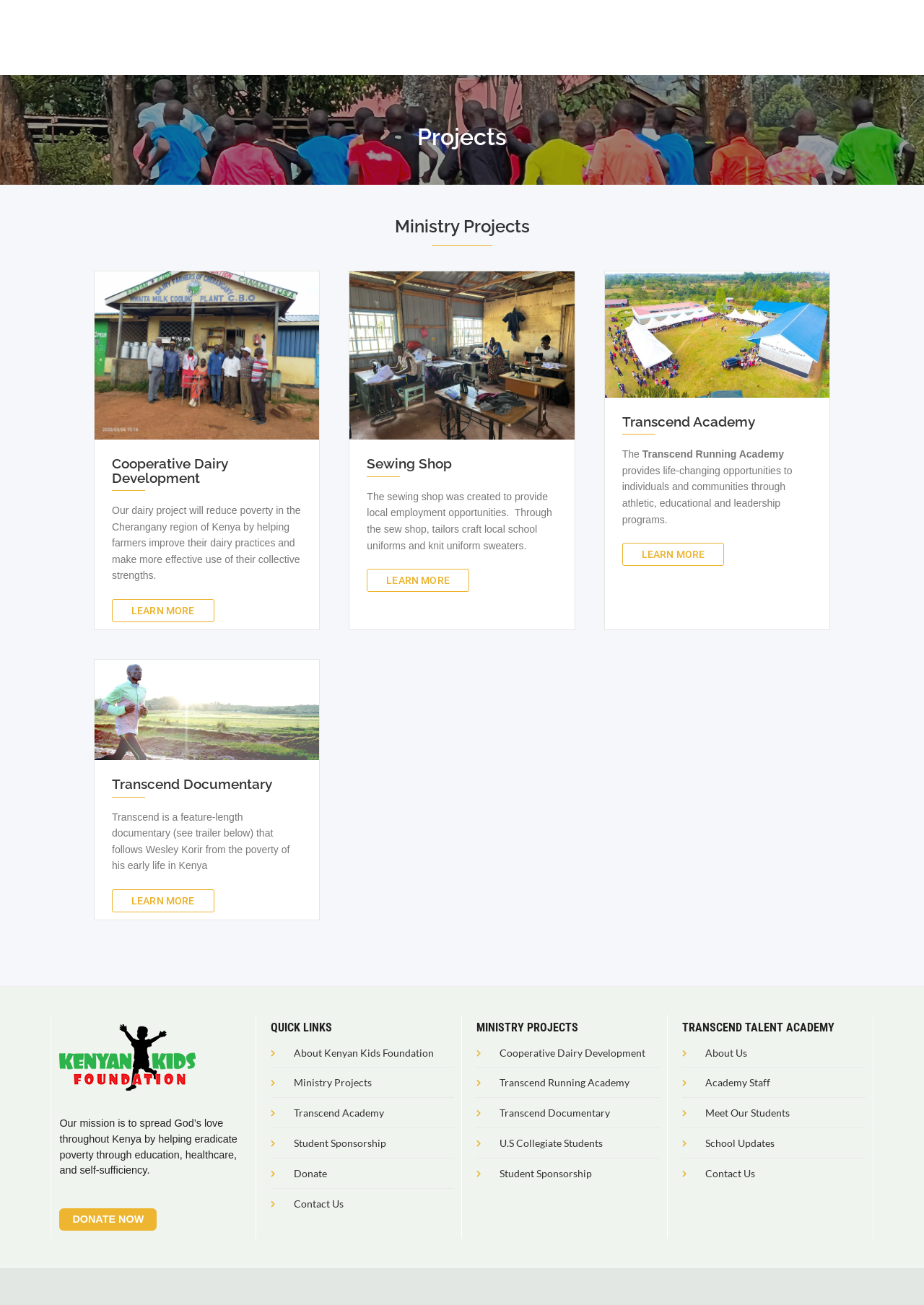Please identify the bounding box coordinates of the element that needs to be clicked to perform the following instruction: "Learn more about the Cooperative Dairy Development project".

[0.121, 0.459, 0.232, 0.477]